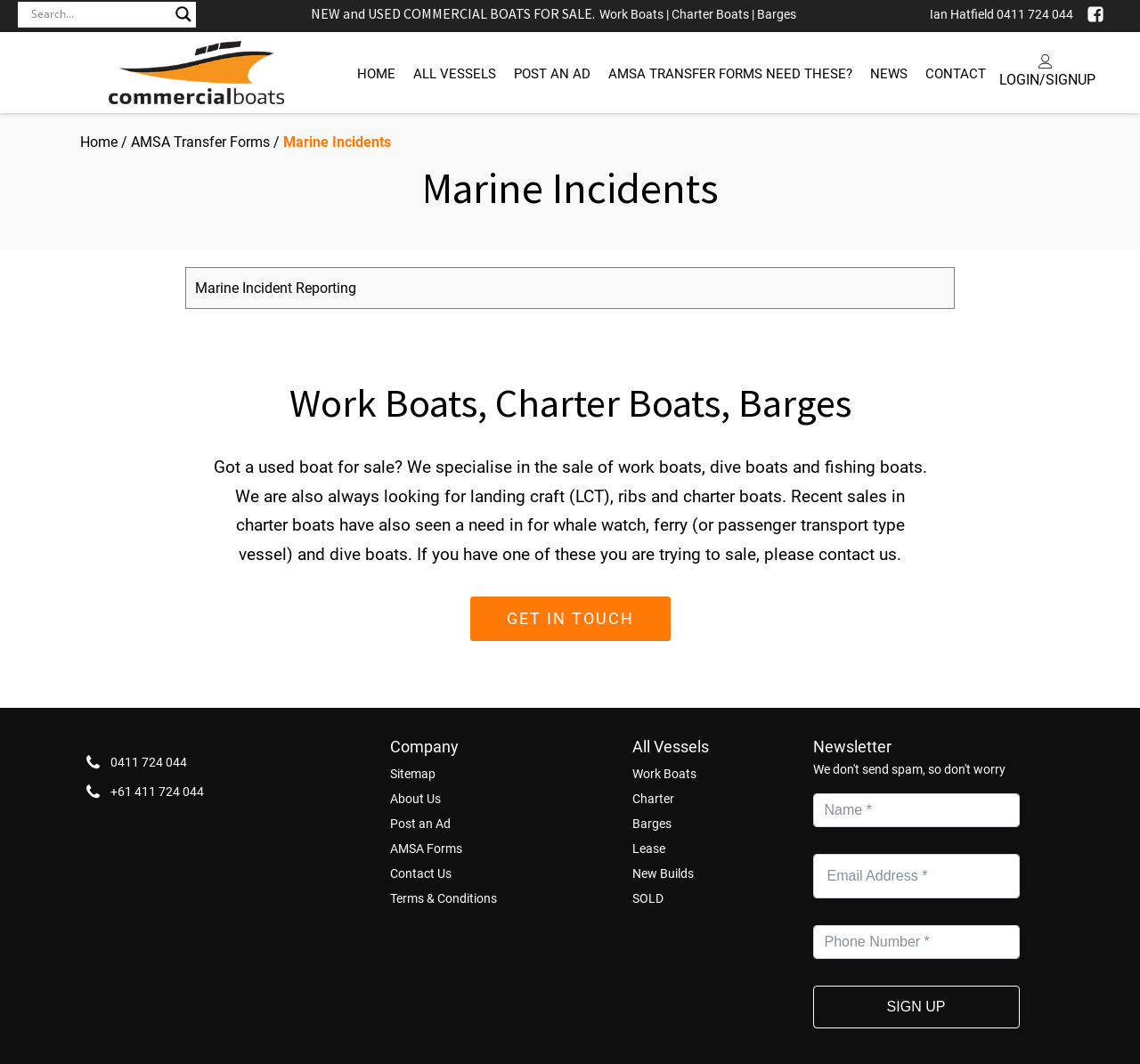Identify the bounding box coordinates for the element you need to click to achieve the following task: "Search for commercial boats". Provide the bounding box coordinates as four float numbers between 0 and 1, in the form [left, top, right, bottom].

[0.027, 0.001, 0.146, 0.025]